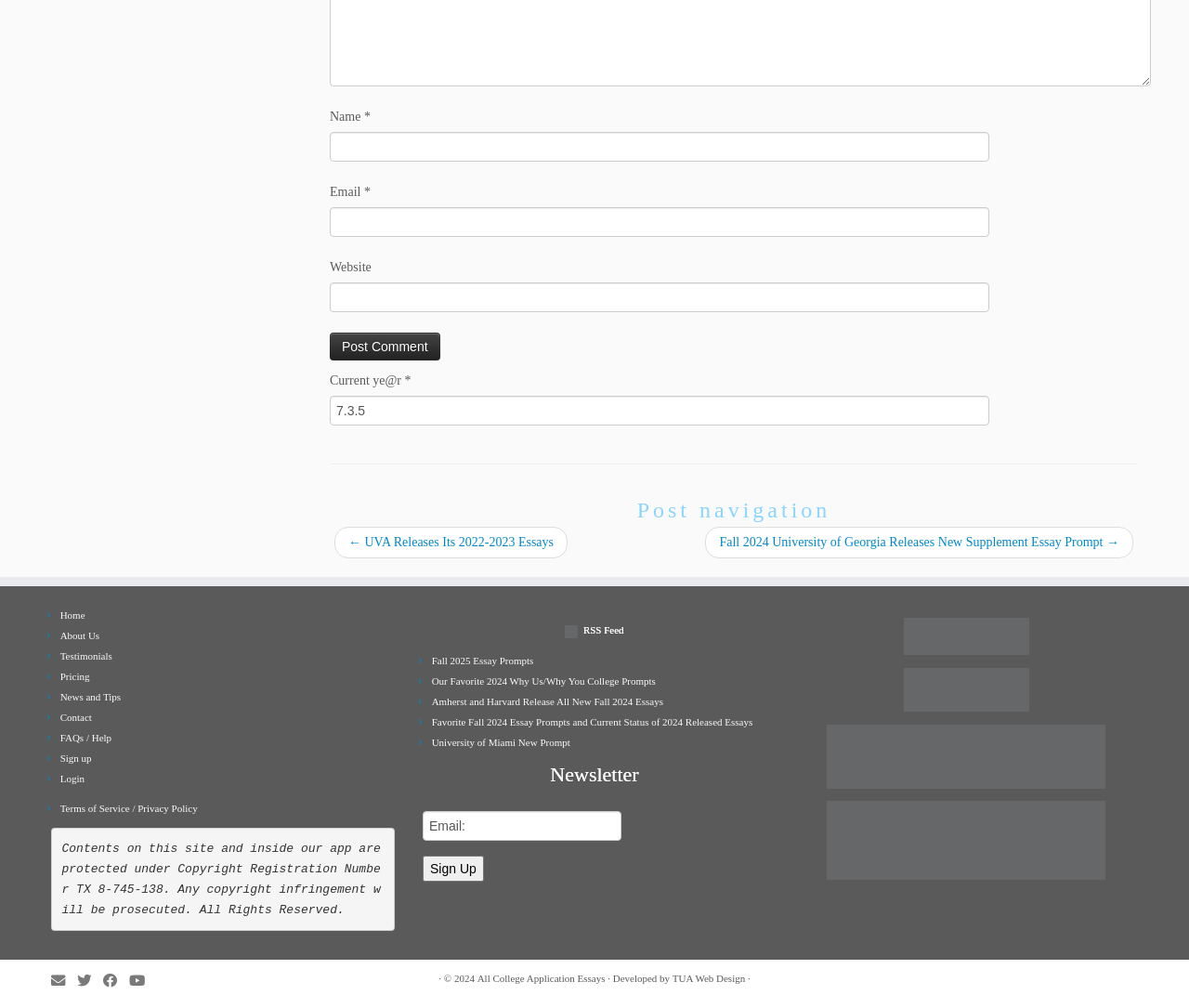Provide a short answer to the following question with just one word or phrase: What is the purpose of the textbox with the label 'Name *'?

Enter name